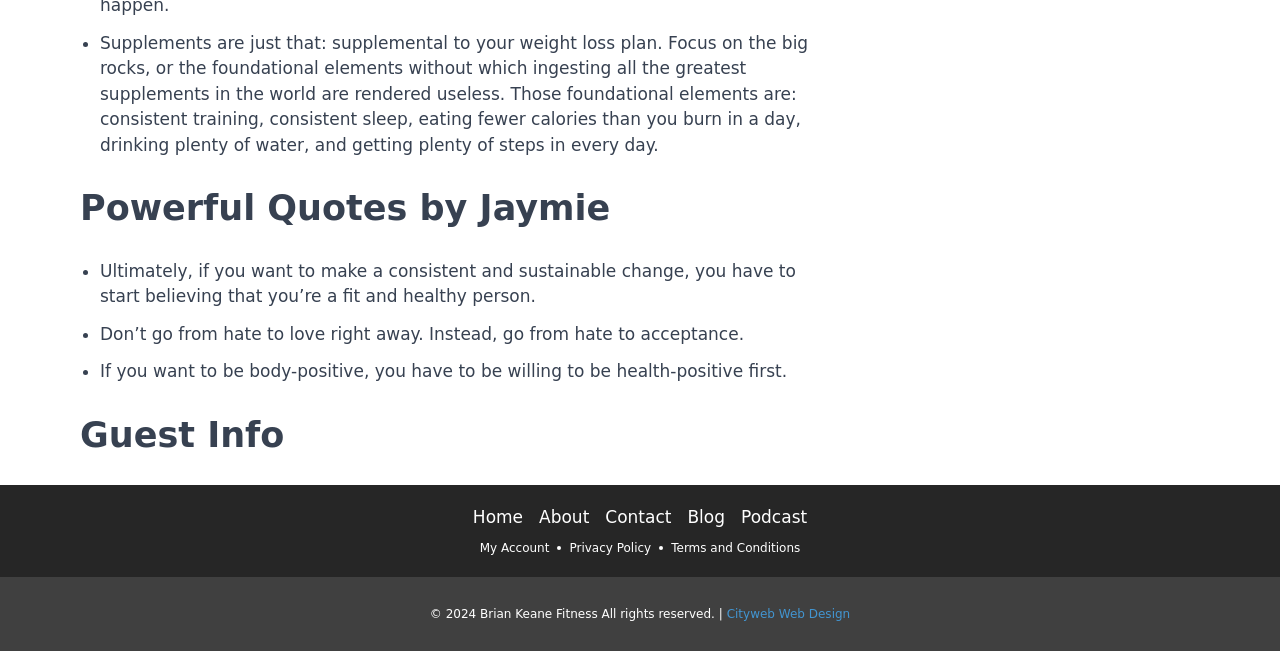Provide the bounding box coordinates of the HTML element this sentence describes: "Terms and Conditions". The bounding box coordinates consist of four float numbers between 0 and 1, i.e., [left, top, right, bottom].

[0.524, 0.827, 0.625, 0.855]